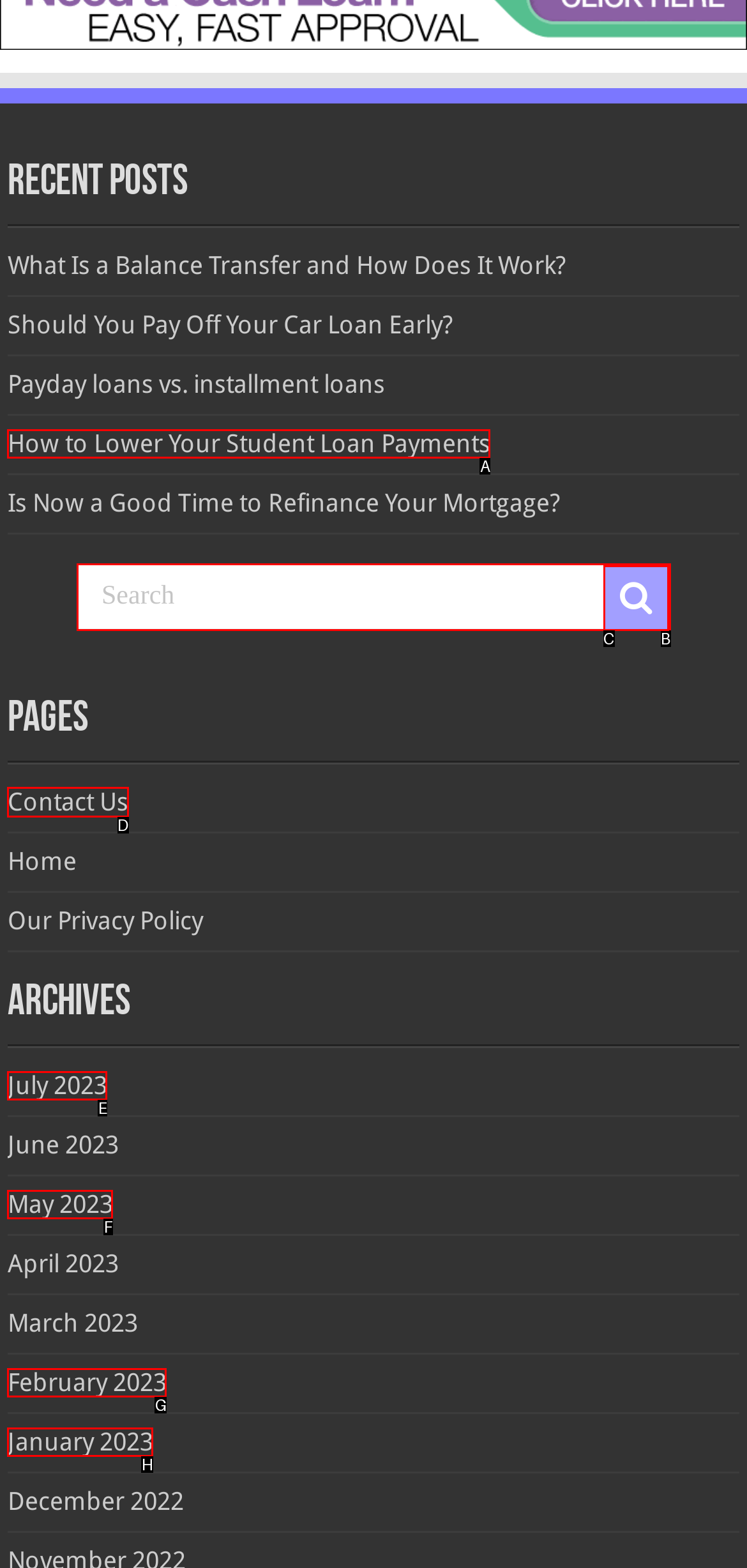Identify the HTML element that should be clicked to accomplish the task: Contact the website administrator
Provide the option's letter from the given choices.

D